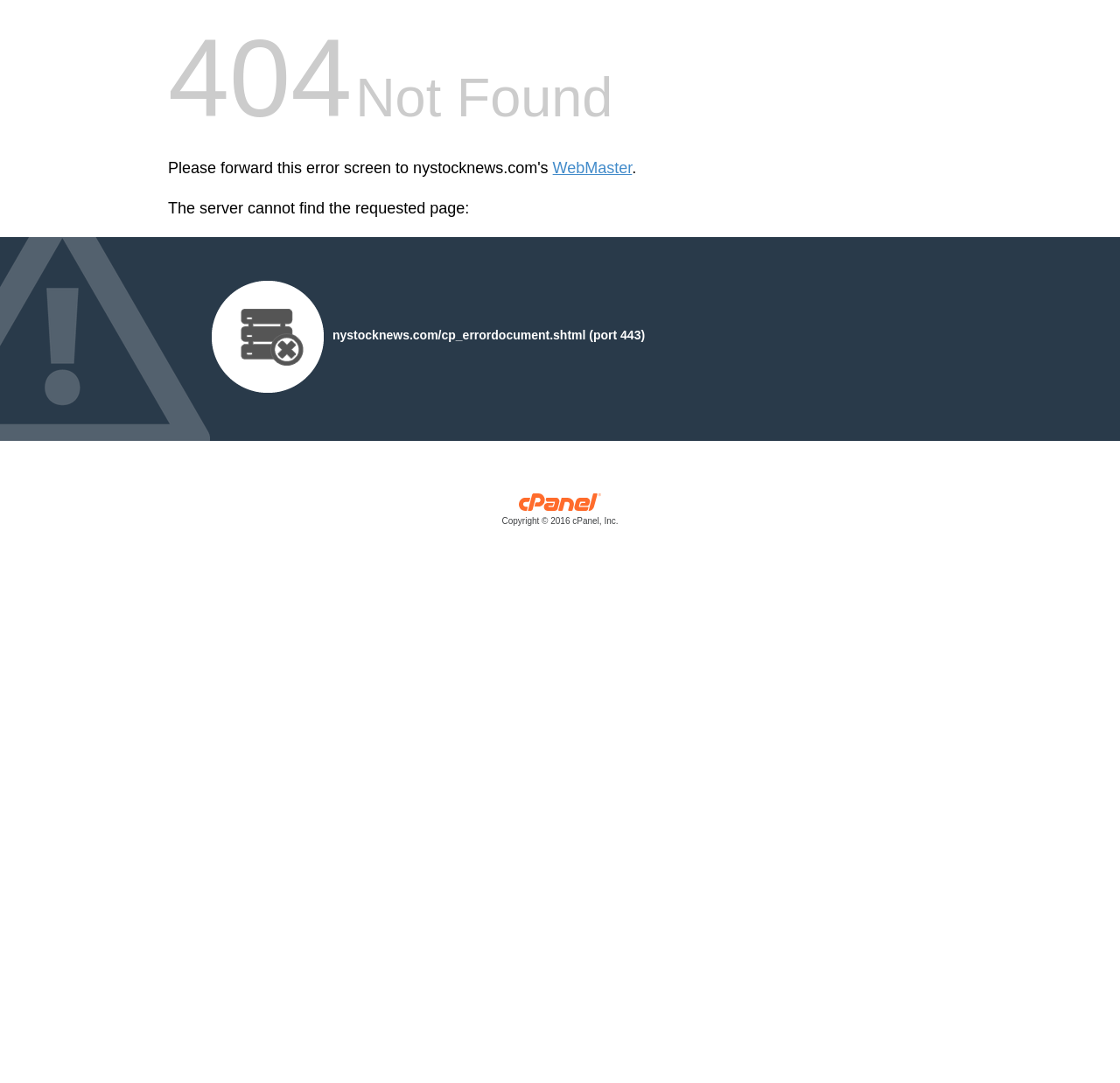Using the element description: "Copyright © 2016 cPanel, Inc.", determine the bounding box coordinates. The coordinates should be in the format [left, top, right, bottom], with values between 0 and 1.

[0.15, 0.462, 0.85, 0.488]